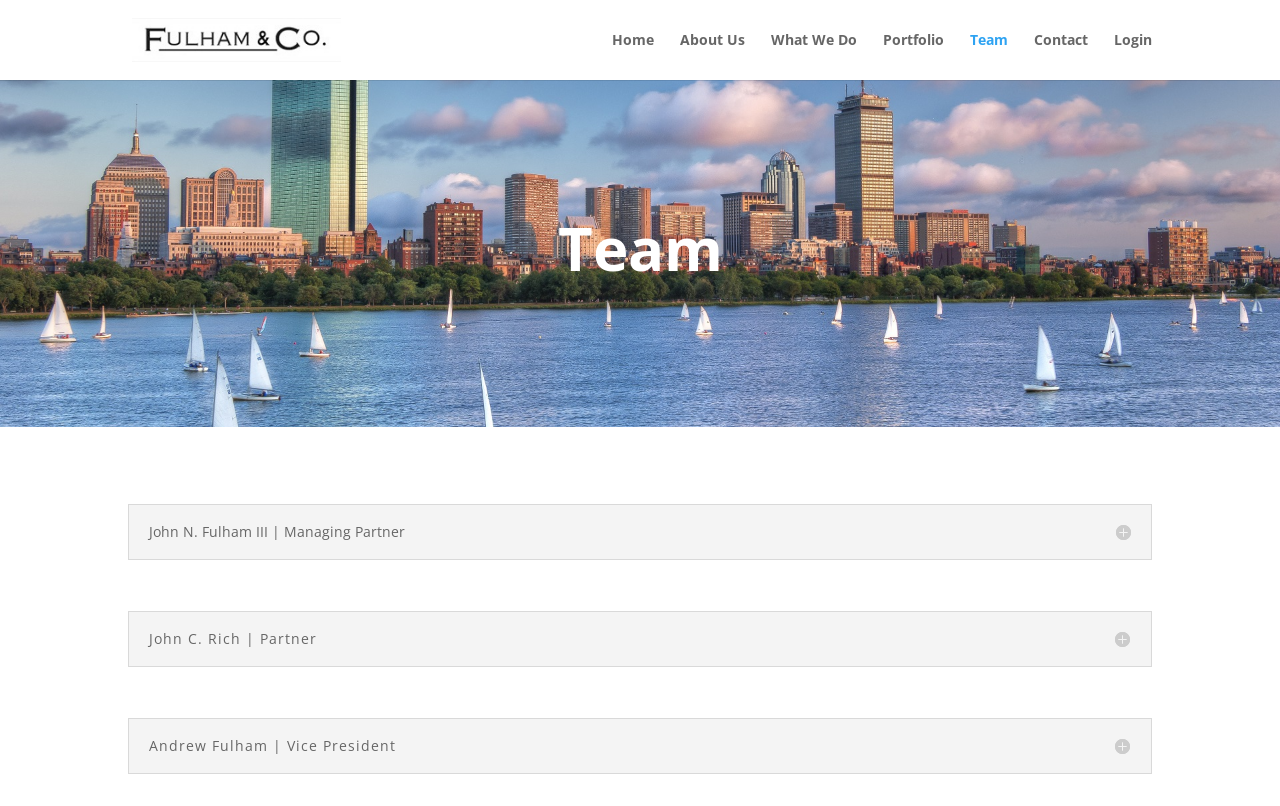What is the company name?
Provide a comprehensive and detailed answer to the question.

The company name can be found in the top-left corner of the webpage, where there is a link and an image with the same text 'FULHAM & CO.'.